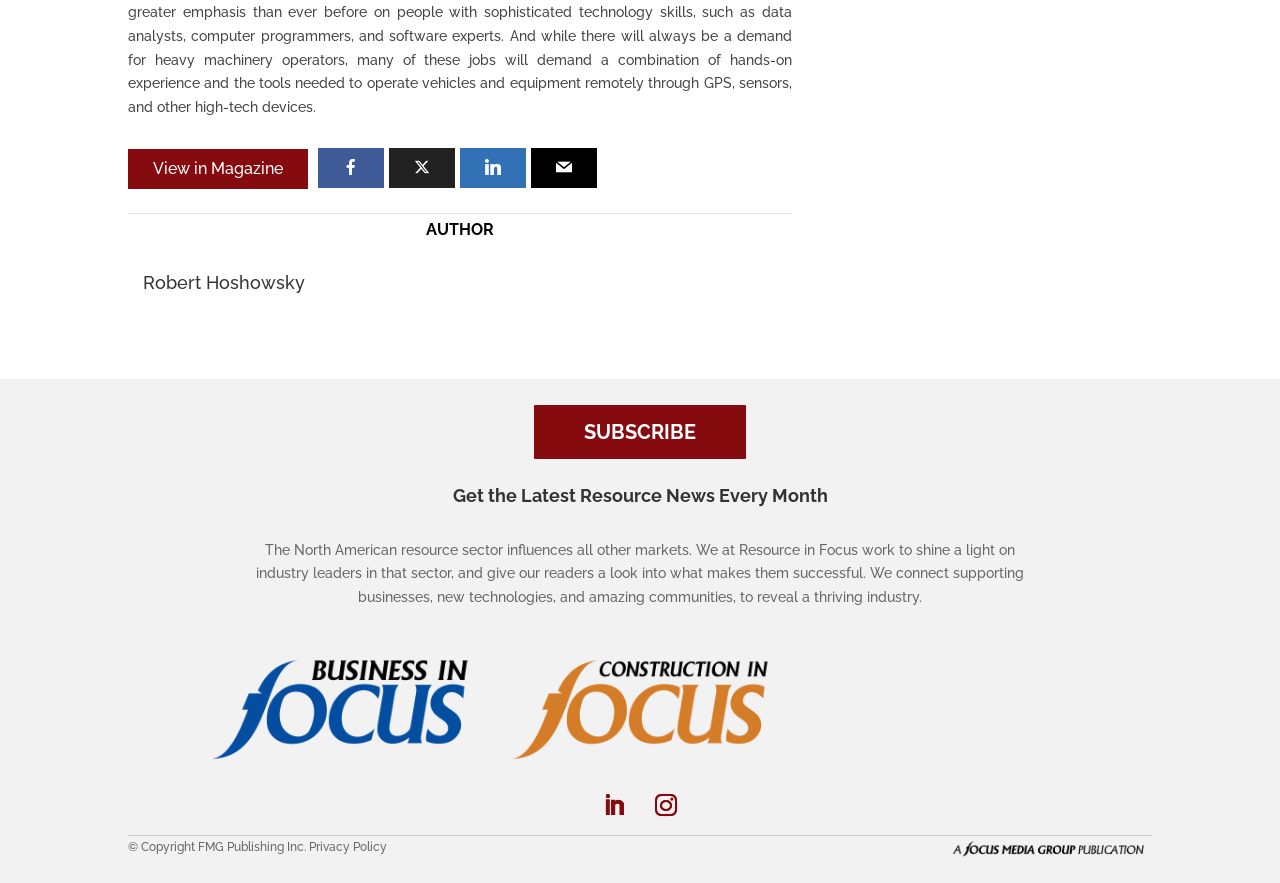Find the bounding box coordinates of the element you need to click on to perform this action: 'View in Magazine'. The coordinates should be represented by four float values between 0 and 1, in the format [left, top, right, bottom].

[0.1, 0.169, 0.241, 0.214]